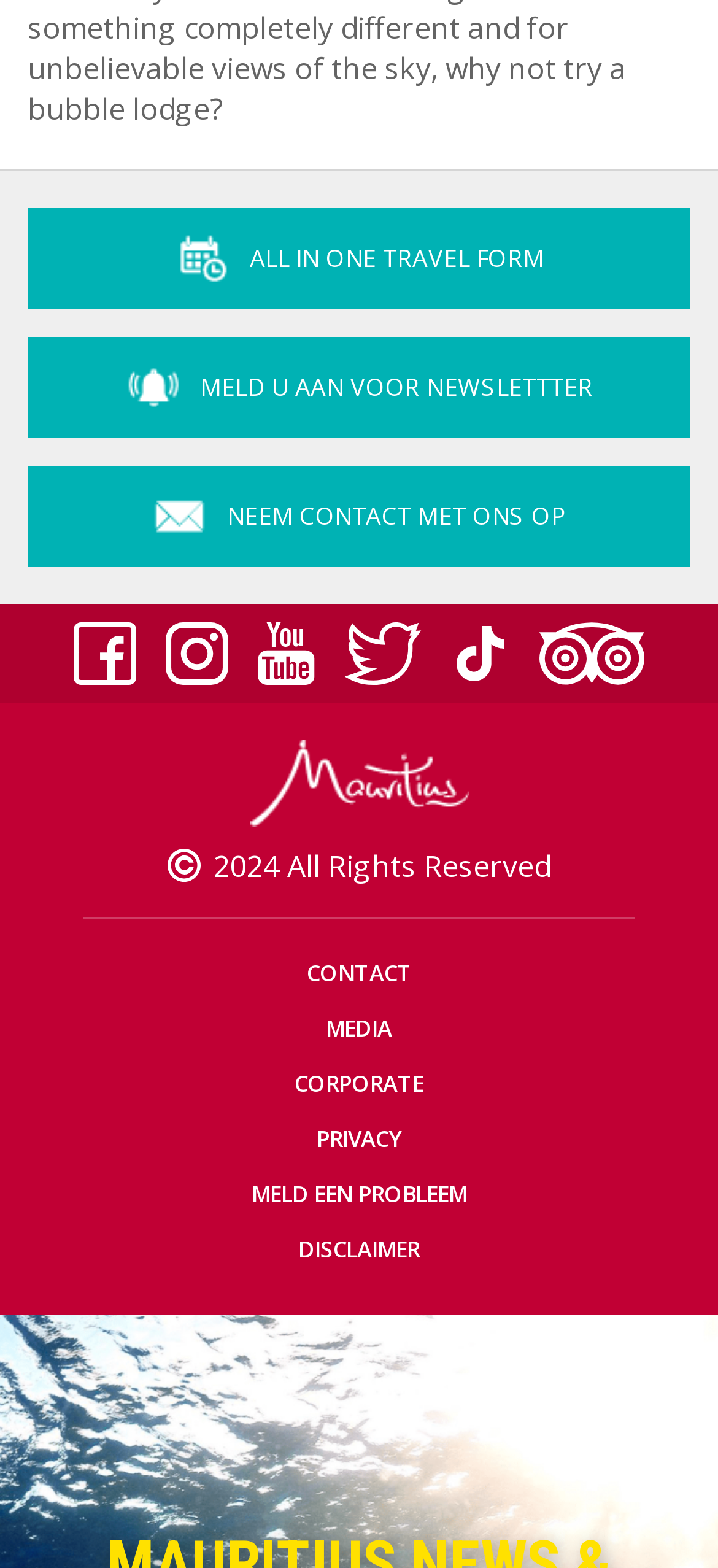Please identify the bounding box coordinates of the element on the webpage that should be clicked to follow this instruction: "Contact us through NEEM CONTACT MET ONS OP". The bounding box coordinates should be given as four float numbers between 0 and 1, formatted as [left, top, right, bottom].

[0.038, 0.297, 0.962, 0.361]